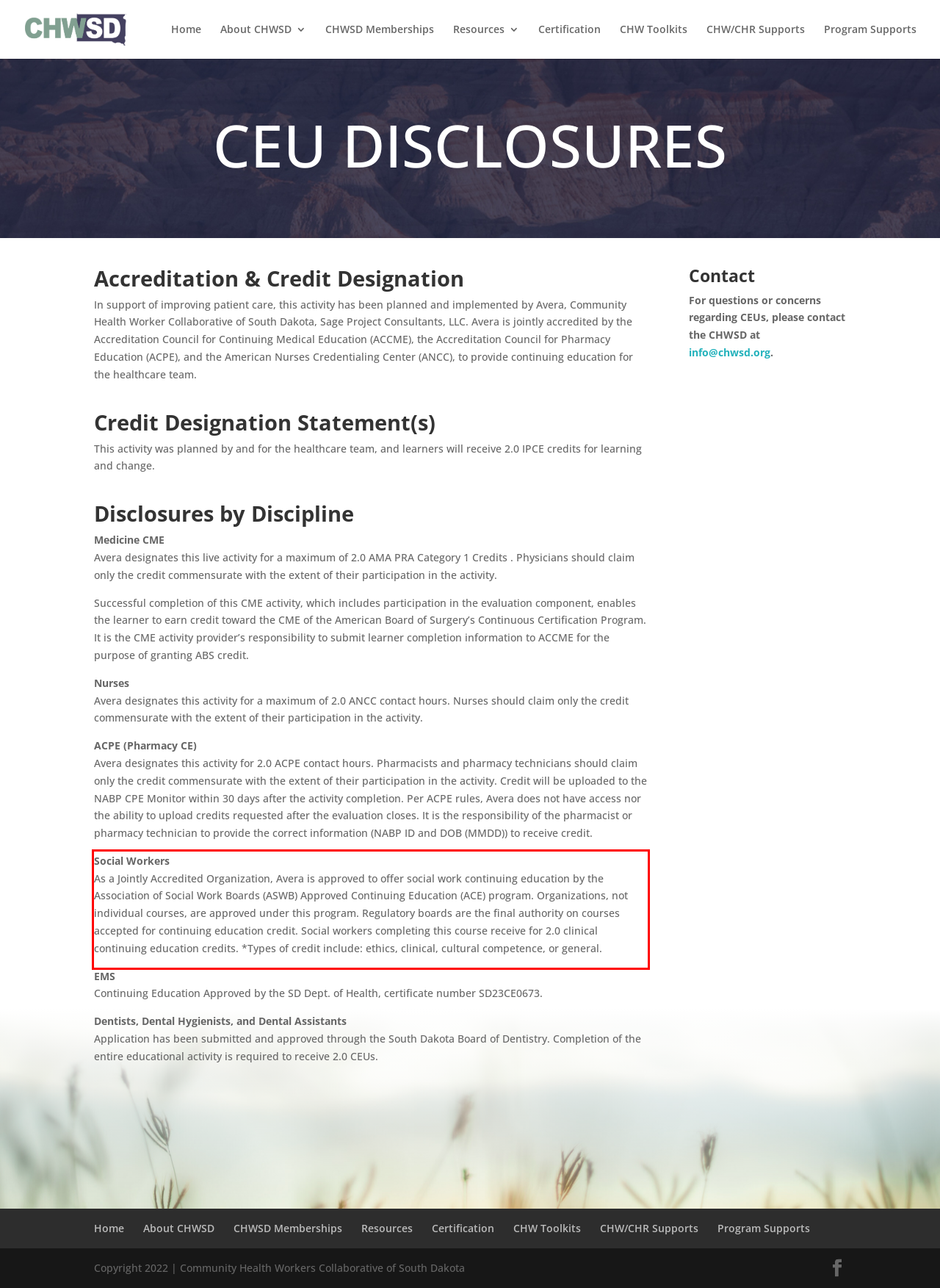Please take the screenshot of the webpage, find the red bounding box, and generate the text content that is within this red bounding box.

Social Workers As a Jointly Accredited Organization, Avera is approved to offer social work continuing education by the Association of Social Work Boards (ASWB) Approved Continuing Education (ACE) program. Organizations, not individual courses, are approved under this program. Regulatory boards are the final authority on courses accepted for continuing education credit. Social workers completing this course receive for 2.0 clinical continuing education credits. *Types of credit include: ethics, clinical, cultural competence, or general.